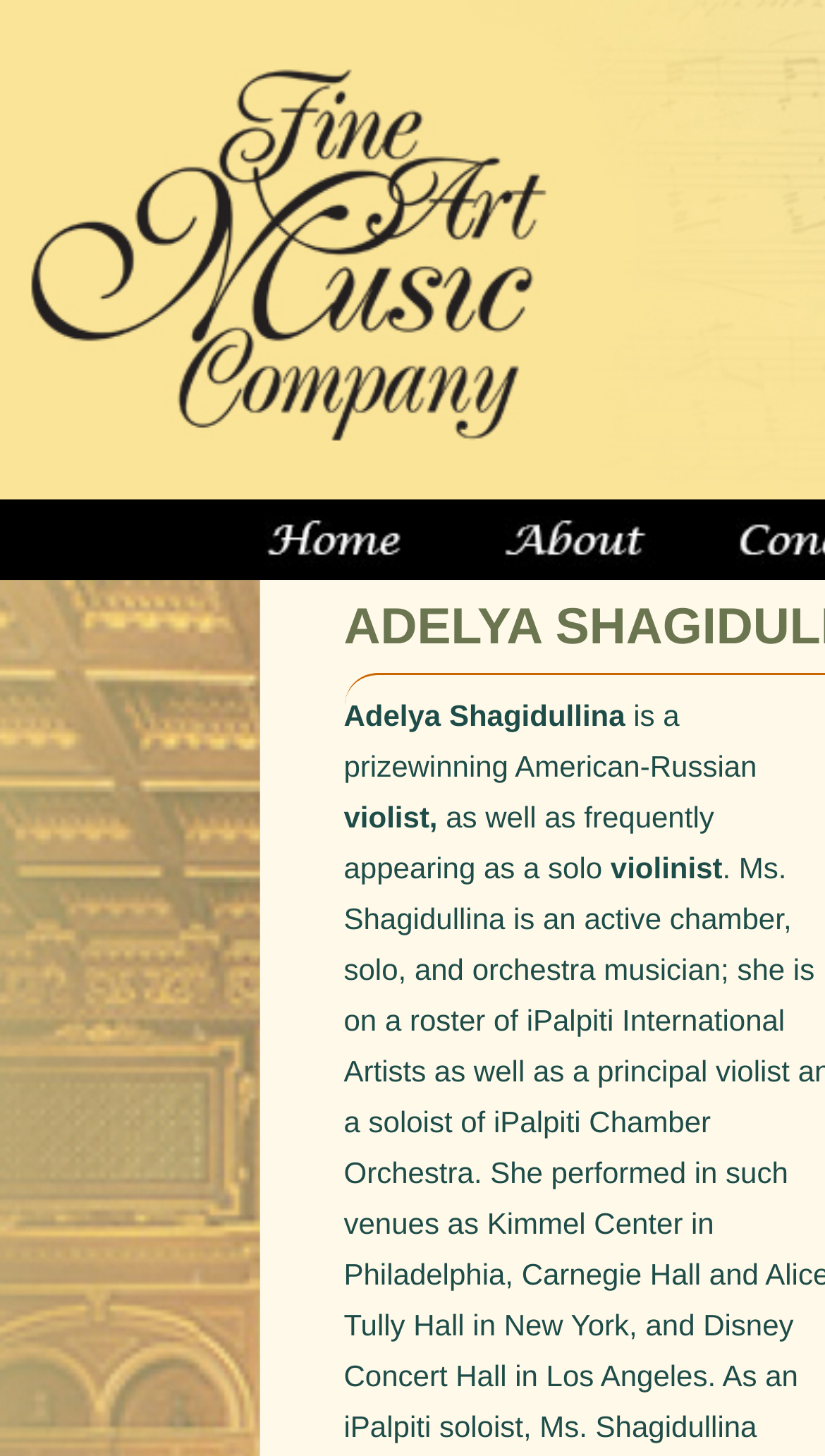What type of musician is Adelya Shagidullina?
Based on the screenshot, respond with a single word or phrase.

chamber, solo, and orchestra musician